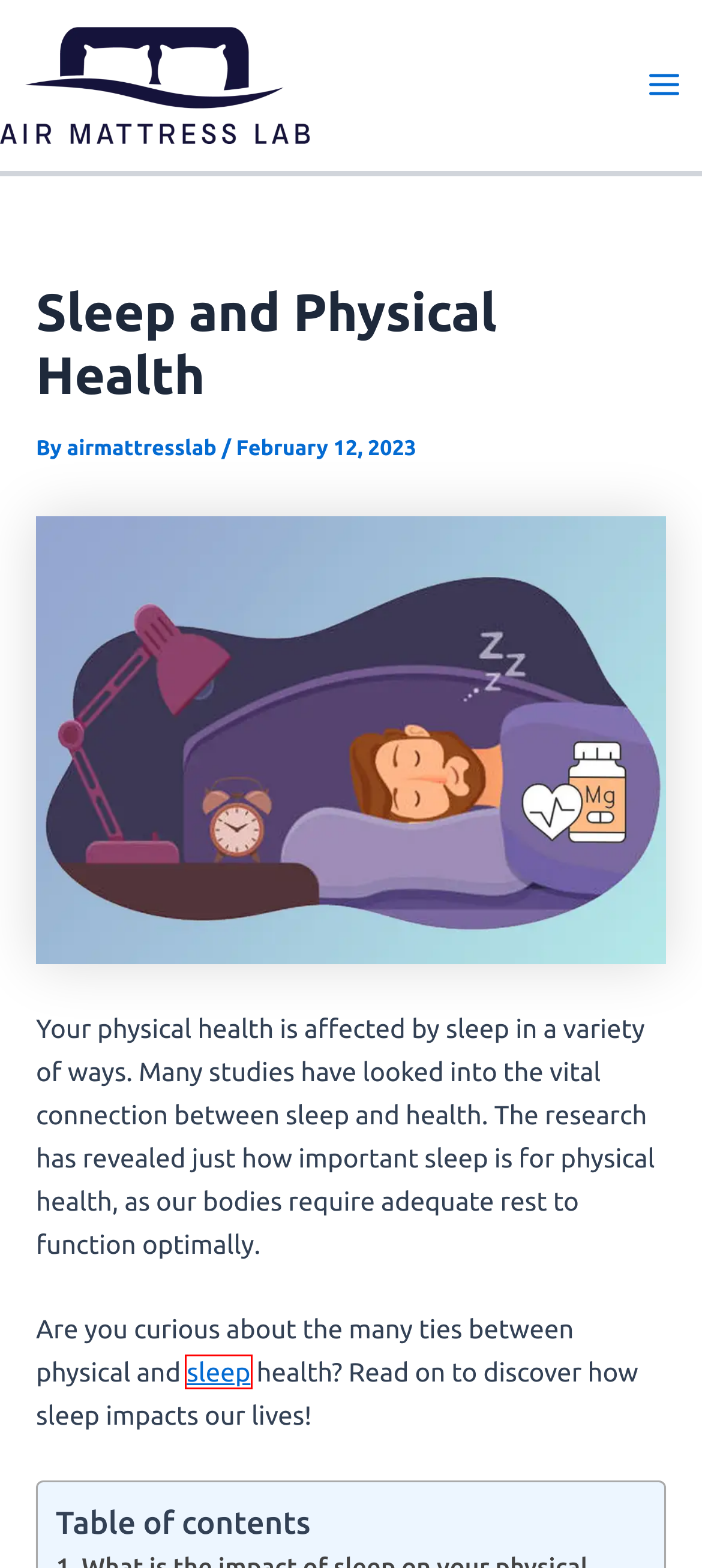You have a screenshot of a webpage, and a red bounding box highlights an element. Select the webpage description that best fits the new page after clicking the element within the bounding box. Options are:
A. What is the lawsuit against inspire sleep apnea? -
B. AFFILIATE DISCLOSURE -
C. - The Best Air Mattress Review Website
D. Newsroom | Queensland Health
E. airmattresslab, Author at
F. Sleep and Mental Health -
G. ABOUT US -
H. Mood and sleep - Better Health Channel

A